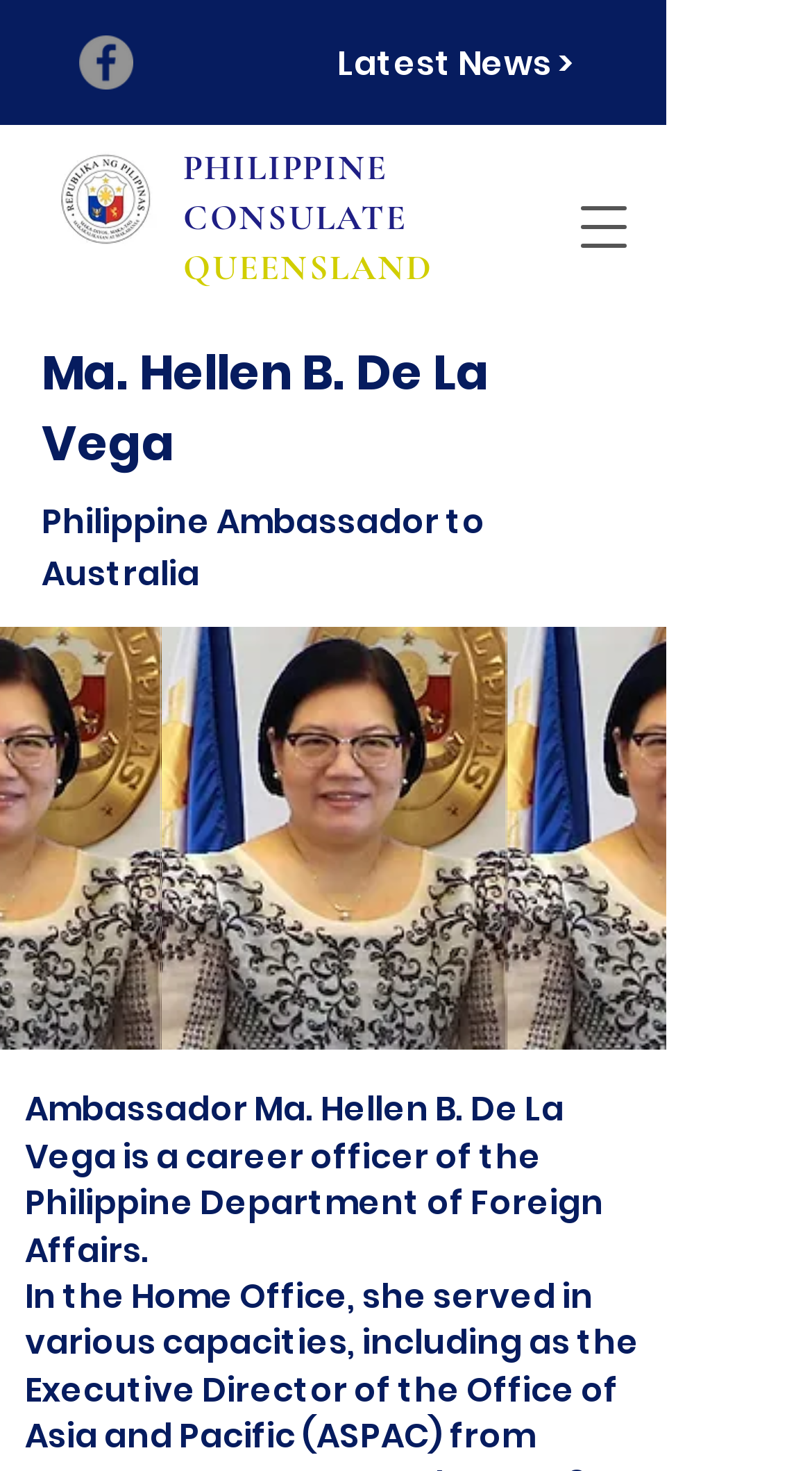Determine the bounding box coordinates in the format (top-left x, top-left y, bottom-right x, bottom-right y). Ensure all values are floating point numbers between 0 and 1. Identify the bounding box of the UI element described by: Latest News >

[0.415, 0.025, 0.782, 0.055]